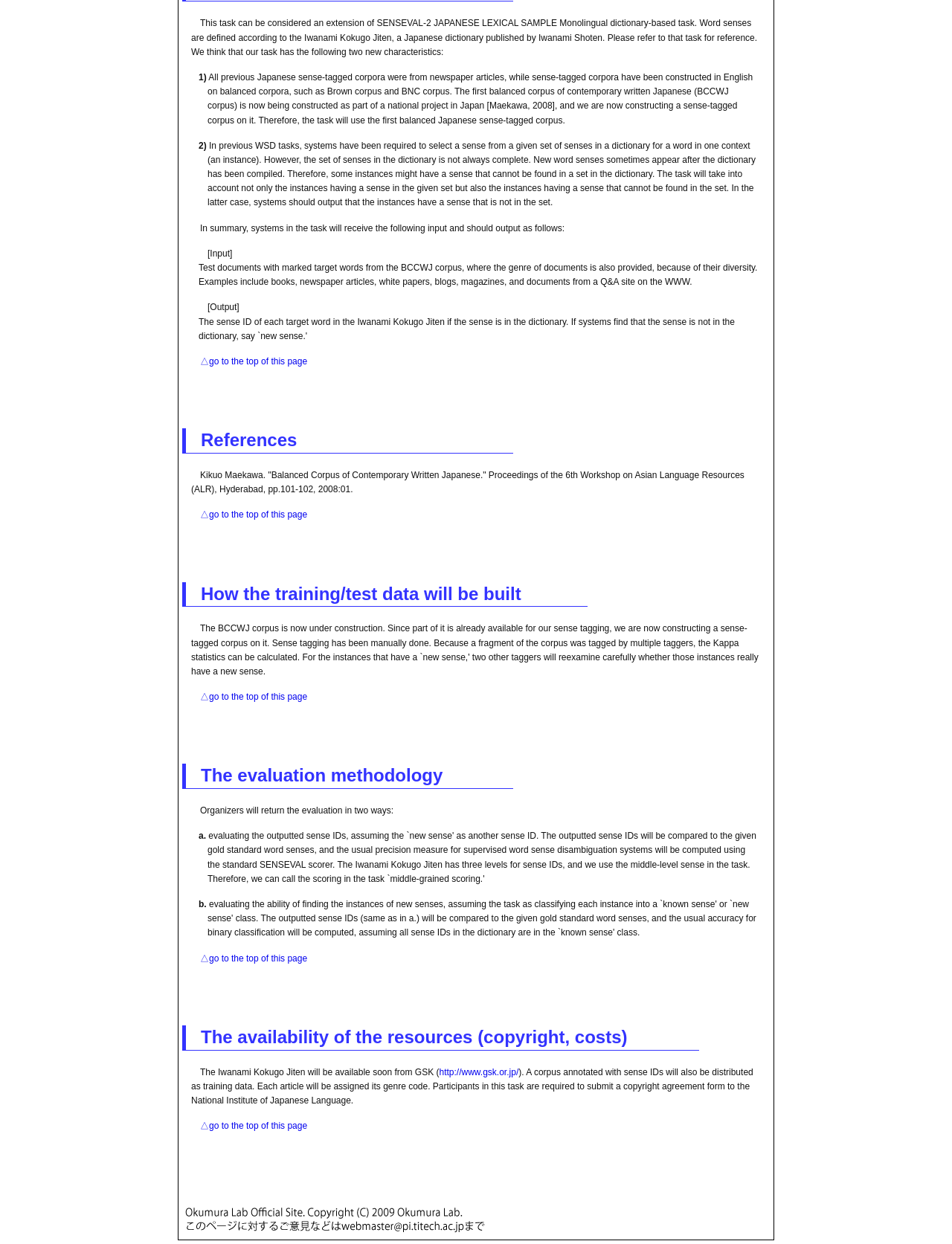Please identify the bounding box coordinates of the element I should click to complete this instruction: 'go to the top of this page'. The coordinates should be given as four float numbers between 0 and 1, like this: [left, top, right, bottom].

[0.21, 0.556, 0.323, 0.564]